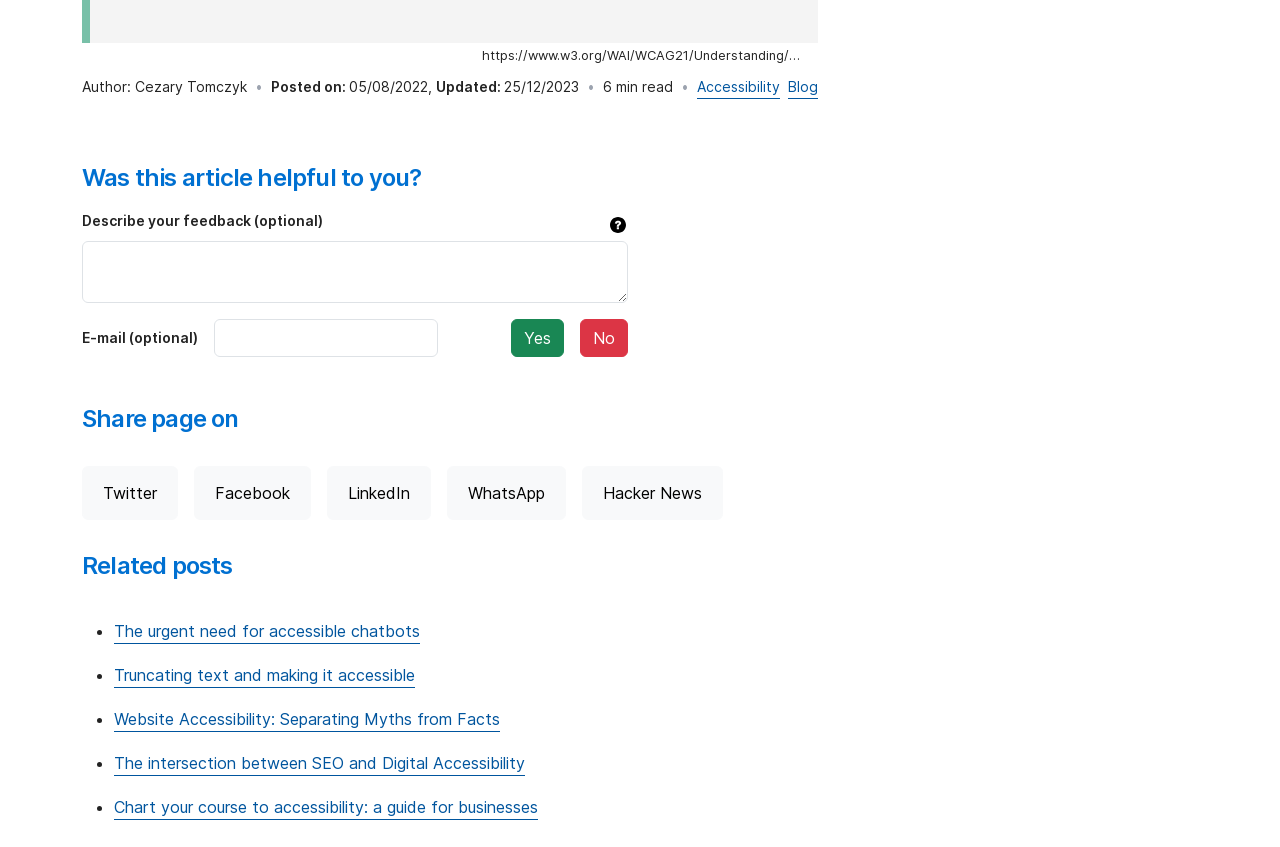How many related posts are listed on the webpage?
Based on the visual, give a brief answer using one word or a short phrase.

4